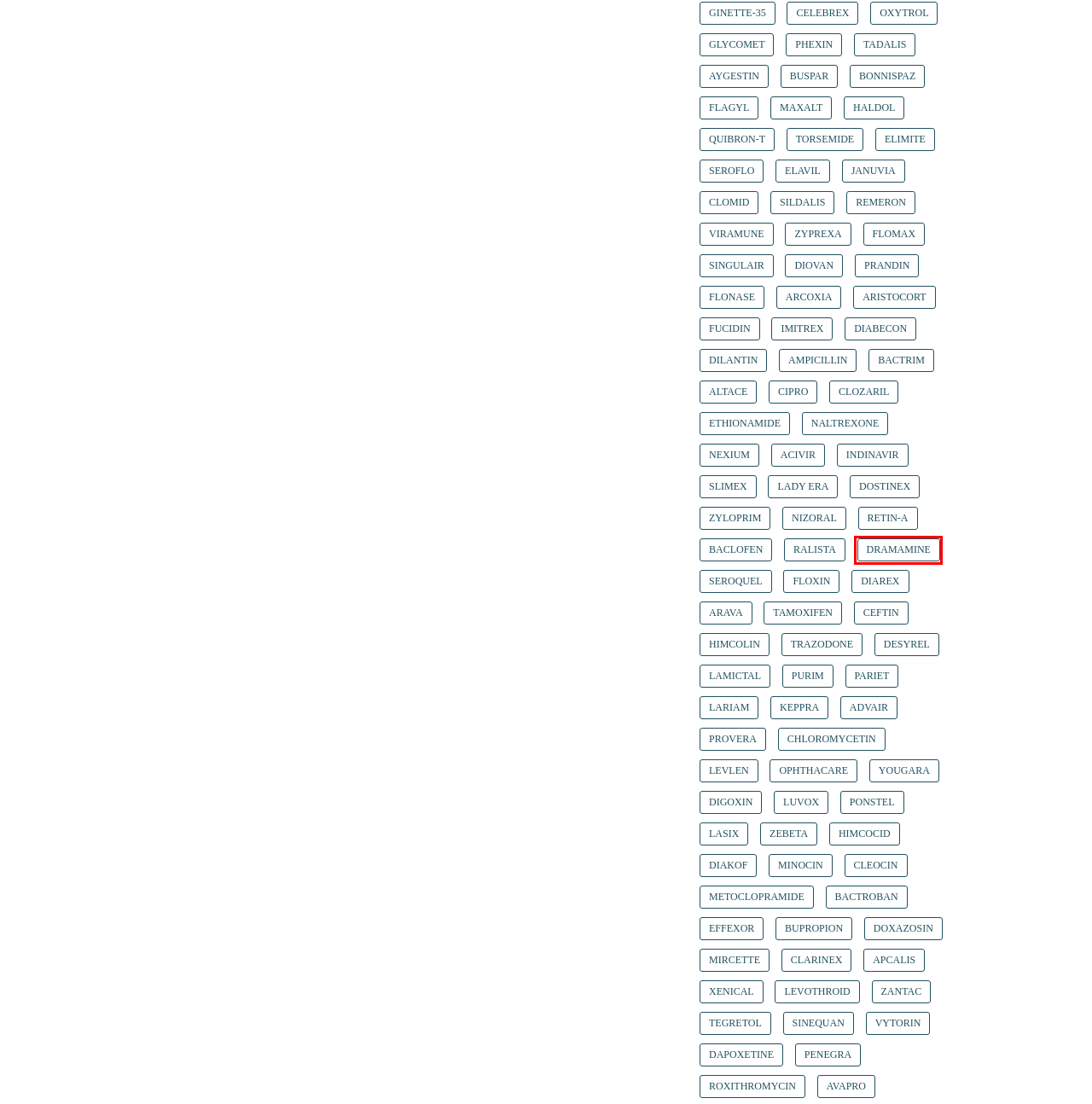You’re provided with a screenshot of a webpage that has a red bounding box around an element. Choose the best matching webpage description for the new page after clicking the element in the red box. The options are:
A. Oxytrol | Norsk superfilm
B. Desyrel | Norsk superfilm
C. Zyloprim | Norsk superfilm
D. Floxin | Norsk superfilm
E. Prandin | Norsk superfilm
F. Dramamine | Norsk superfilm
G. Ethionamide | Norsk superfilm
H. Levlen | Norsk superfilm

F